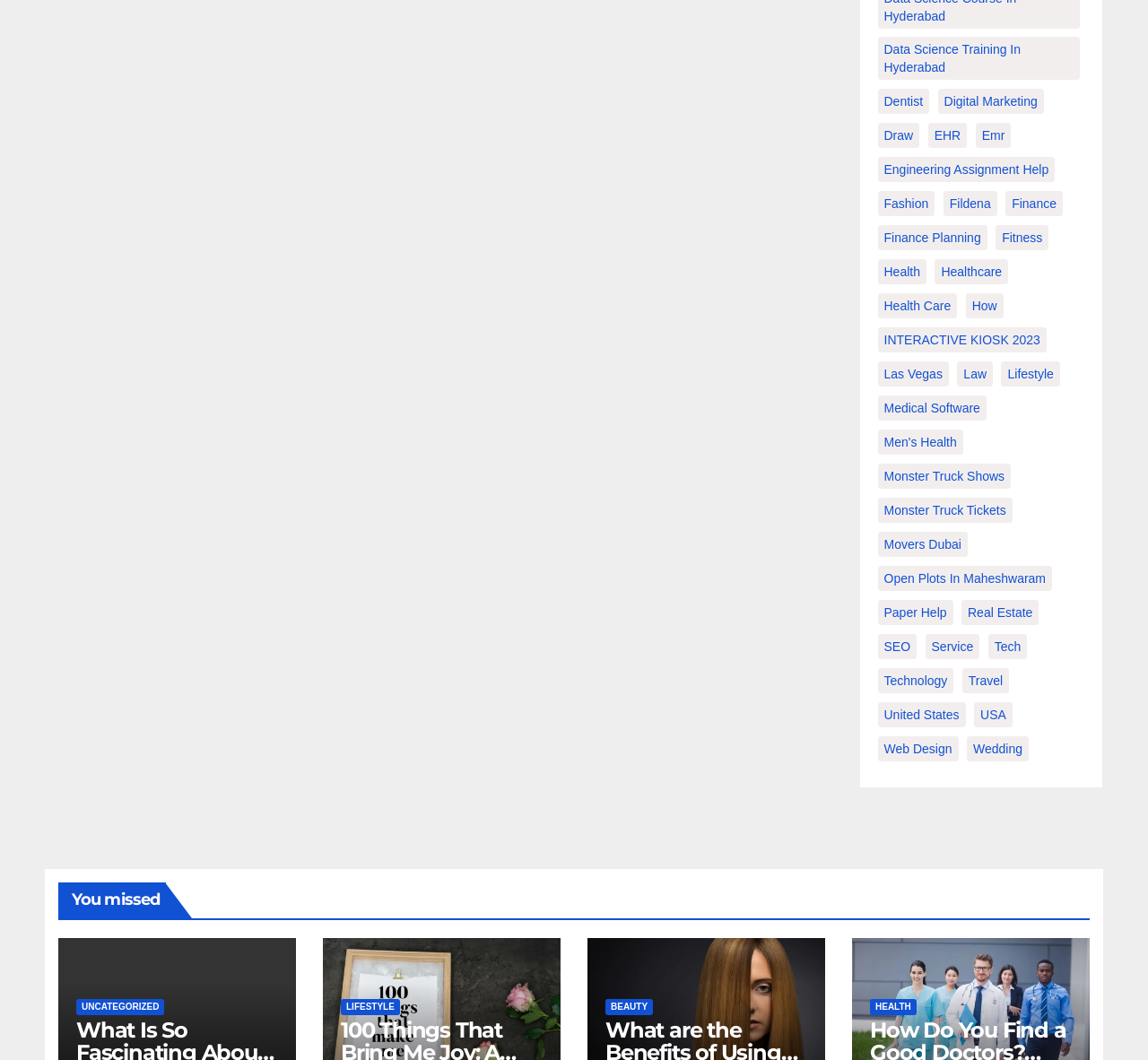Please identify the bounding box coordinates of the area that needs to be clicked to fulfill the following instruction: "Click on Data Science Training in Hyderabad."

[0.764, 0.035, 0.941, 0.075]